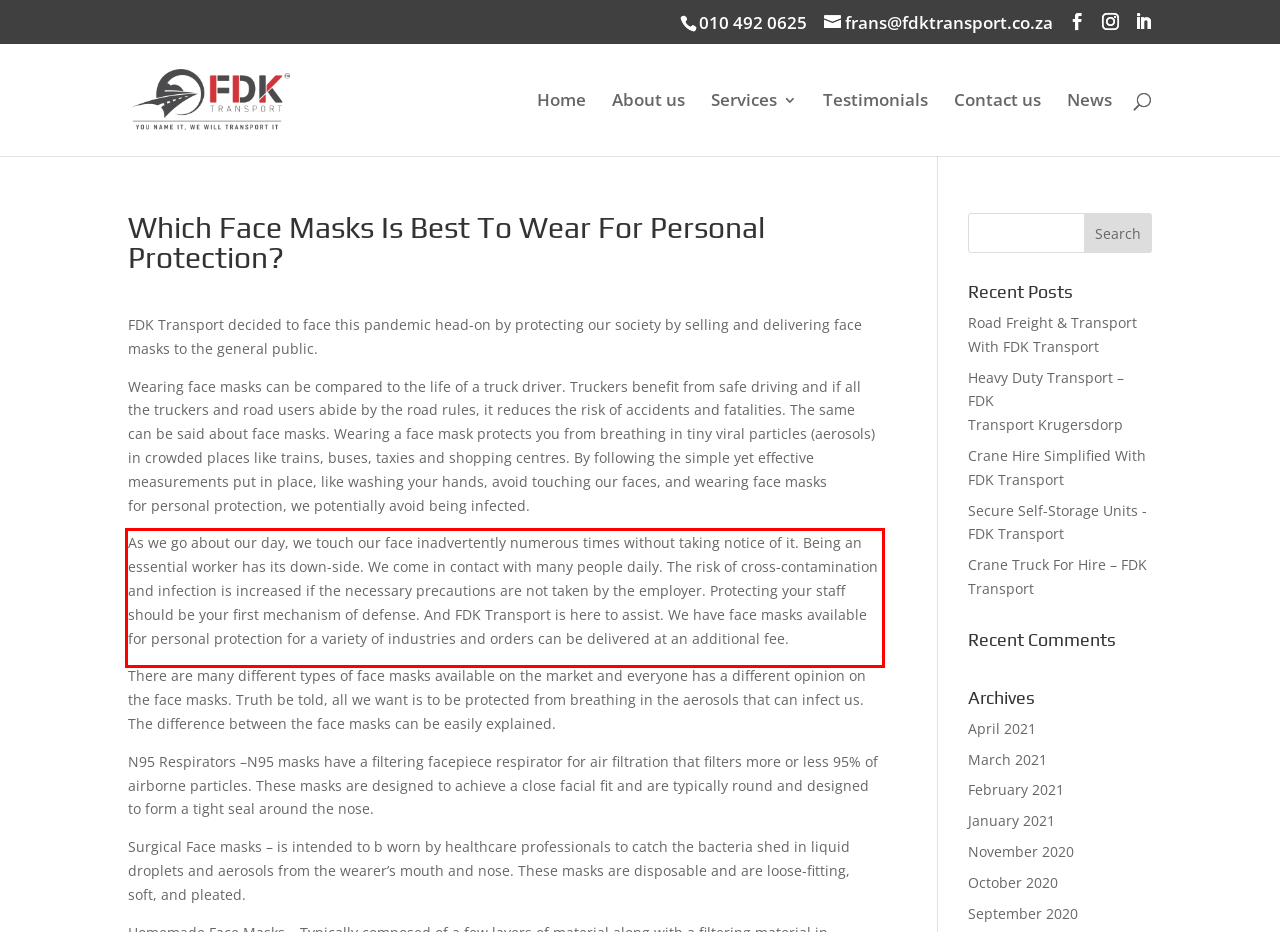Given a screenshot of a webpage with a red bounding box, please identify and retrieve the text inside the red rectangle.

As we go about our day, we touch our face inadvertently numerous times without taking notice of it. Being an essential worker has its down-side. We come in contact with many people daily. The risk of cross-contamination and infection is increased if the necessary precautions are not taken by the employer. Protecting your staff should be your first mechanism of defense. And FDK Transport is here to assist. We have face masks available for personal protection for a variety of industries and orders can be delivered at an additional fee.